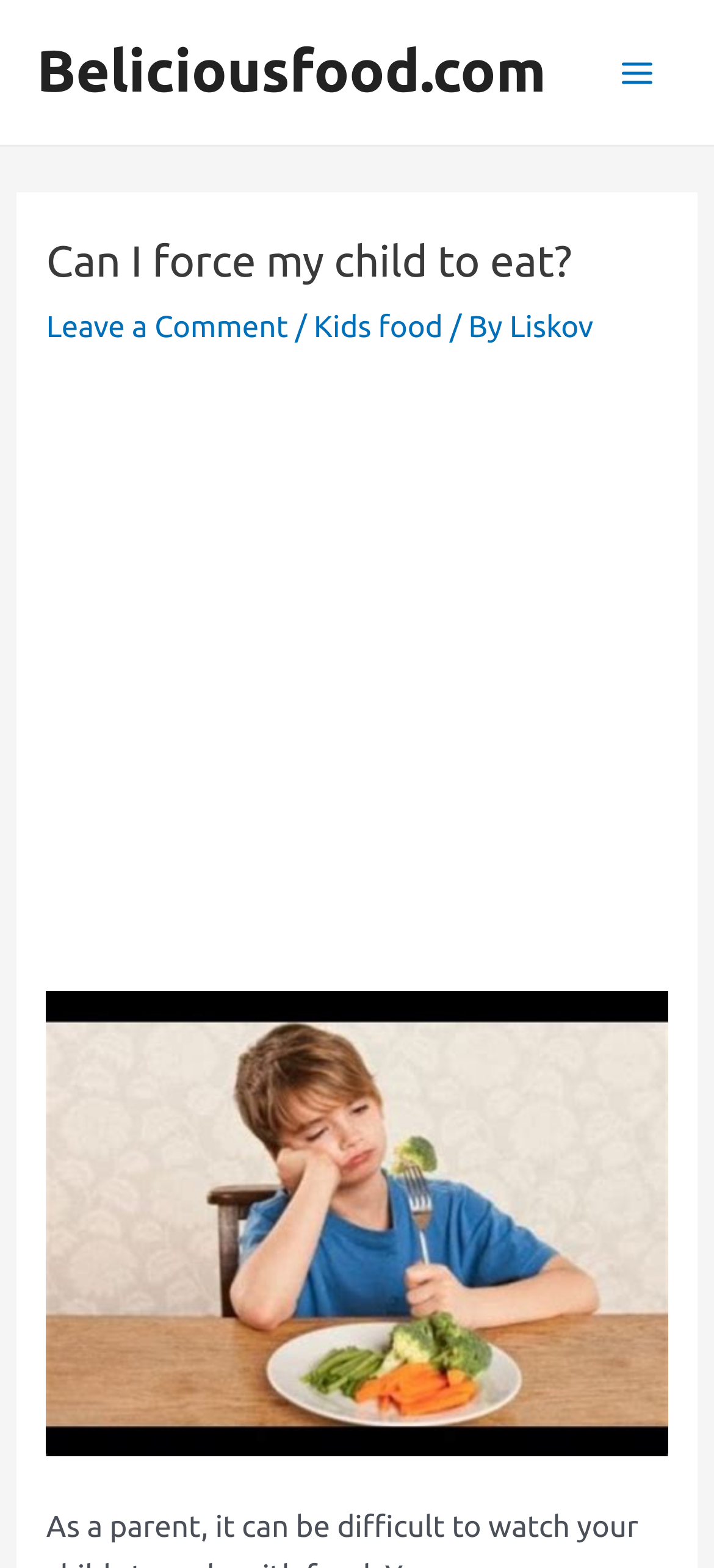Respond with a single word or phrase for the following question: 
Is the main menu expanded?

No